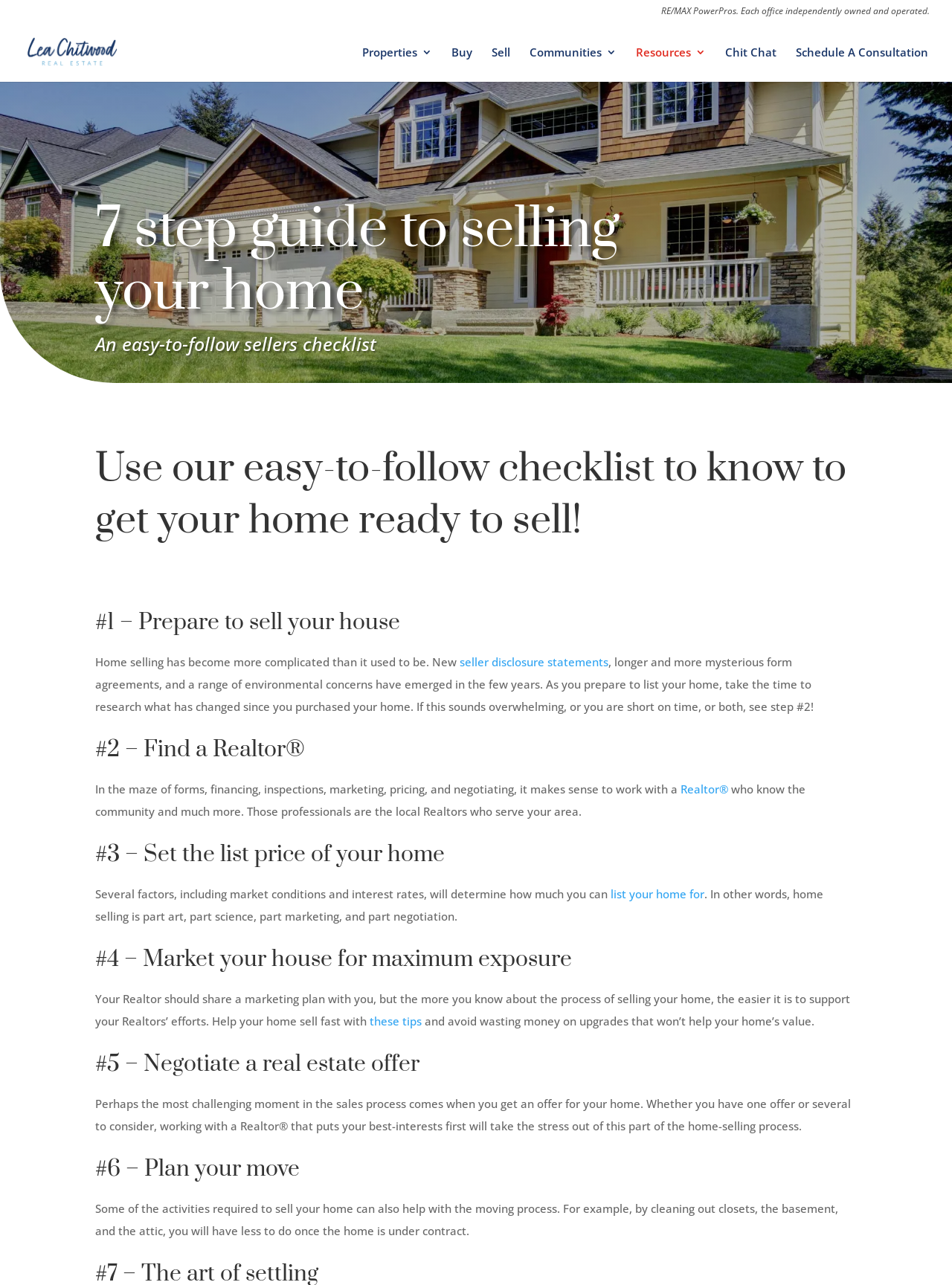What is the main topic of this webpage?
Based on the image, answer the question in a detailed manner.

Based on the webpage content, I can see that the main topic is about selling a home, as it provides a 7-step guide to selling a home, including preparing to sell, finding a Realtor, setting the list price, marketing the house, negotiating an offer, planning a move, and other related information.